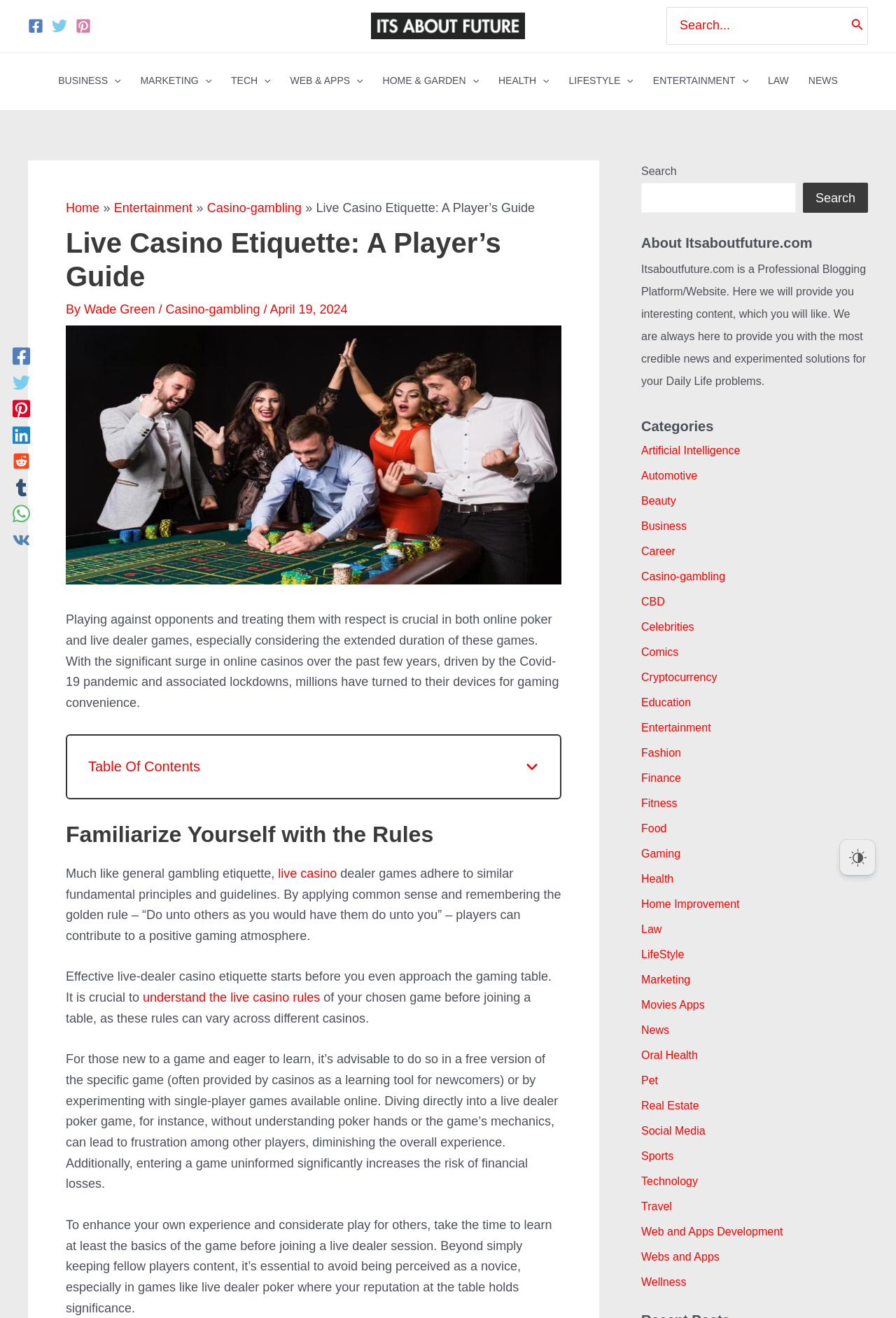Reply to the question below using a single word or brief phrase:
What is the category of the article?

Entertainment